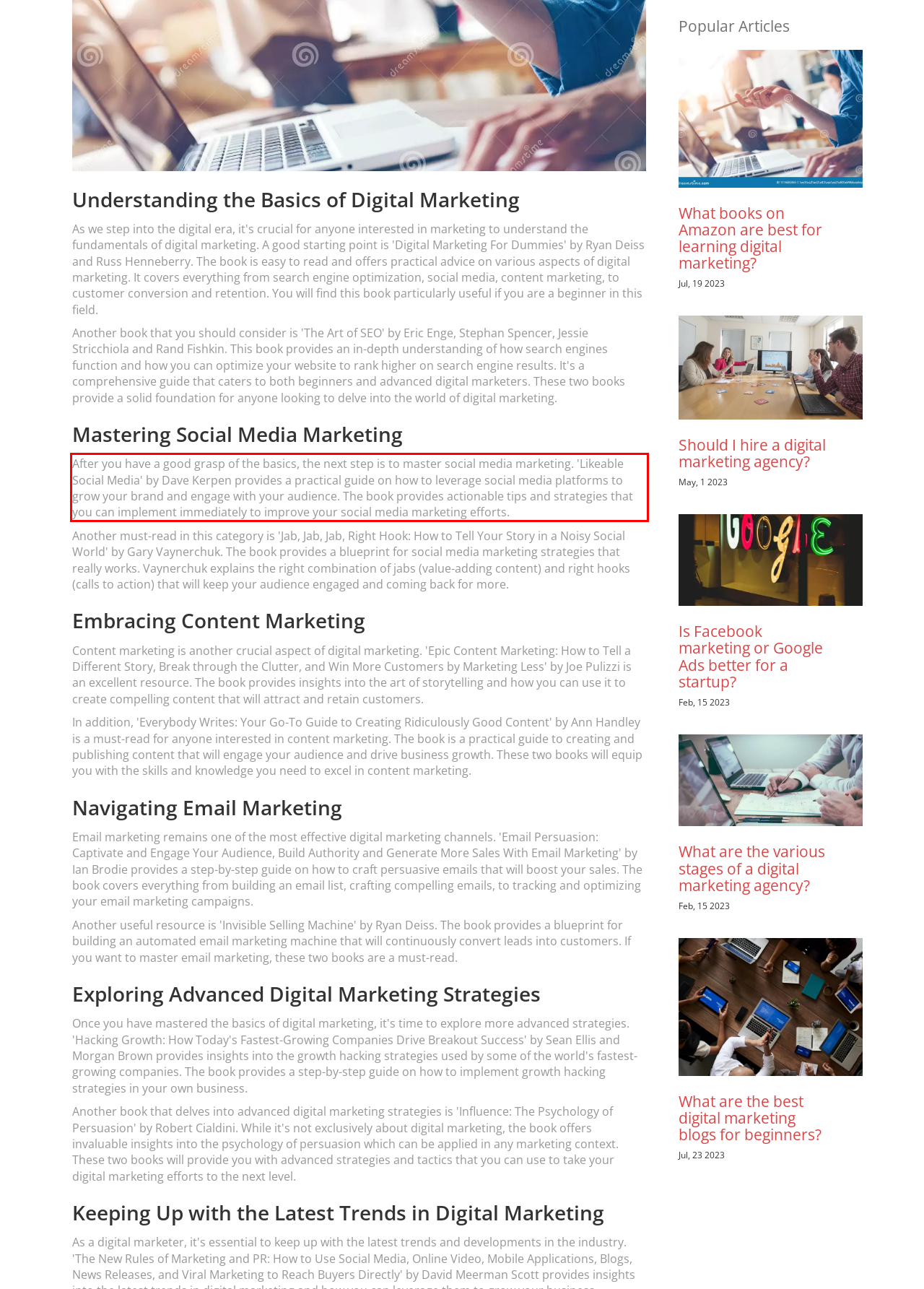The screenshot provided shows a webpage with a red bounding box. Apply OCR to the text within this red bounding box and provide the extracted content.

After you have a good grasp of the basics, the next step is to master social media marketing. 'Likeable Social Media' by Dave Kerpen provides a practical guide on how to leverage social media platforms to grow your brand and engage with your audience. The book provides actionable tips and strategies that you can implement immediately to improve your social media marketing efforts.